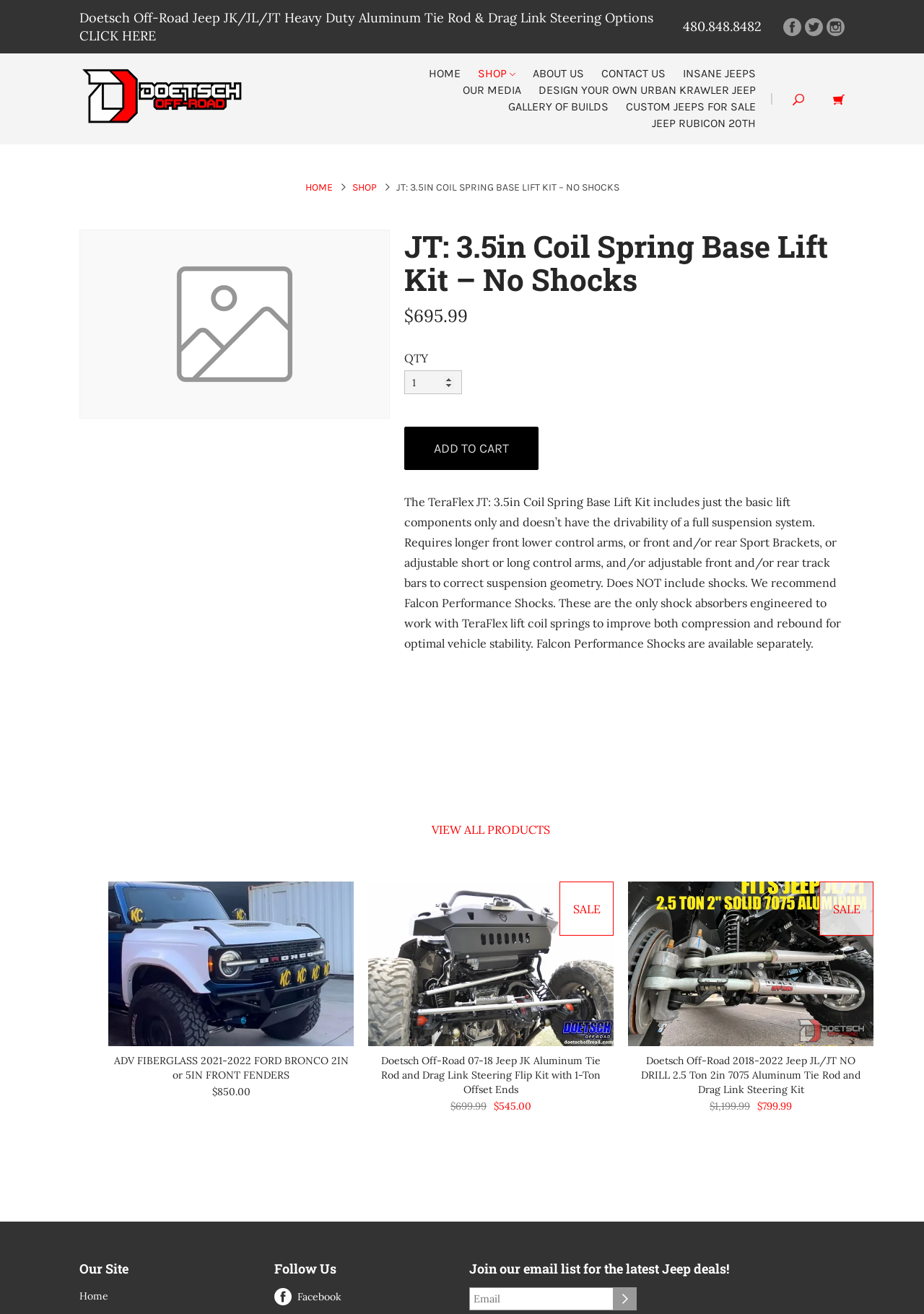Could you determine the bounding box coordinates of the clickable element to complete the instruction: "Click the 'VIEW ALL PRODUCTS' link"? Provide the coordinates as four float numbers between 0 and 1, i.e., [left, top, right, bottom].

[0.467, 0.626, 0.595, 0.637]